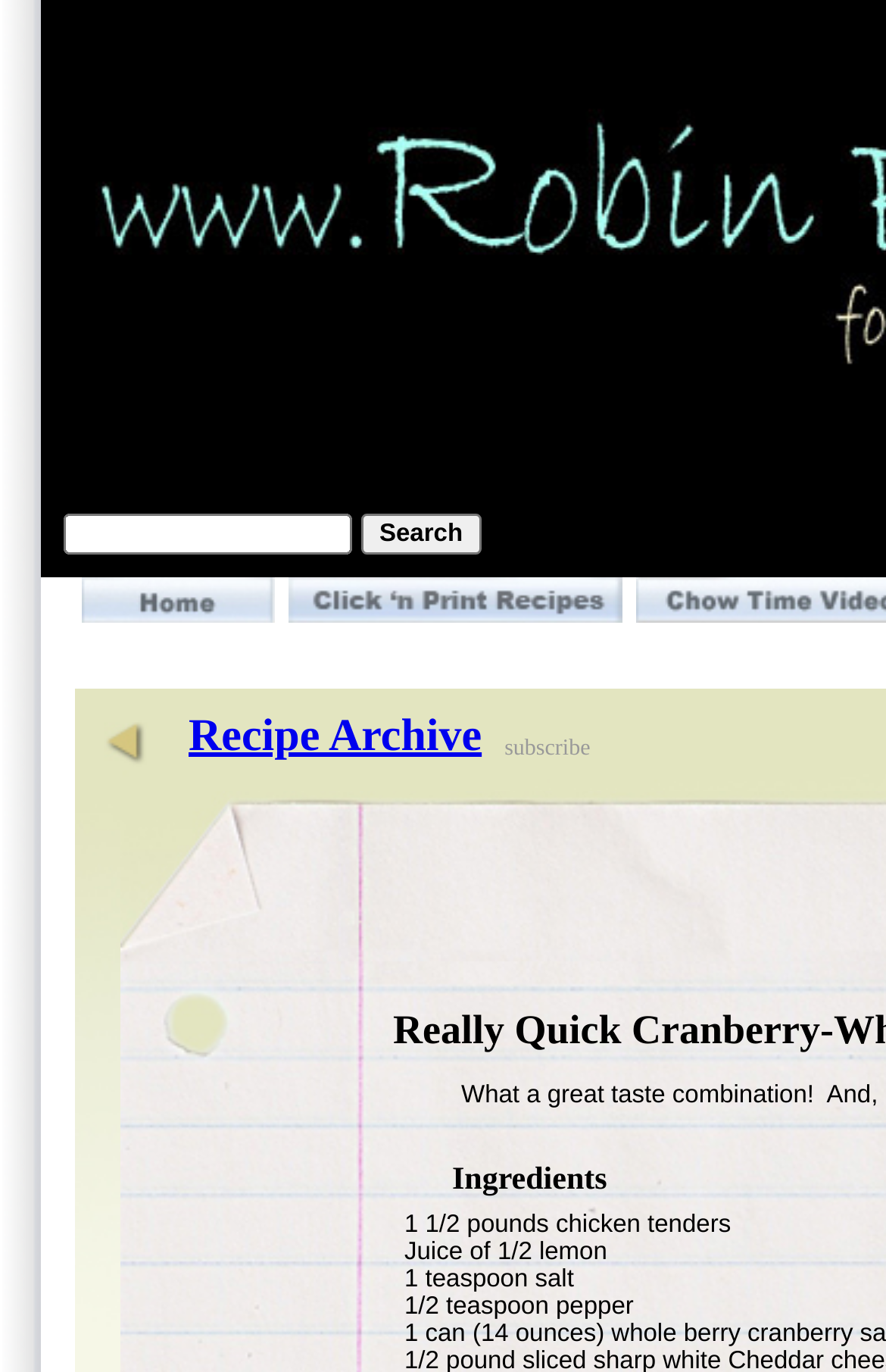Refer to the image and provide a thorough answer to this question:
What is the second navigation link?

I looked at the webpage and found the top navigation bar with links. The second link is 'Click n Print Recipes'.